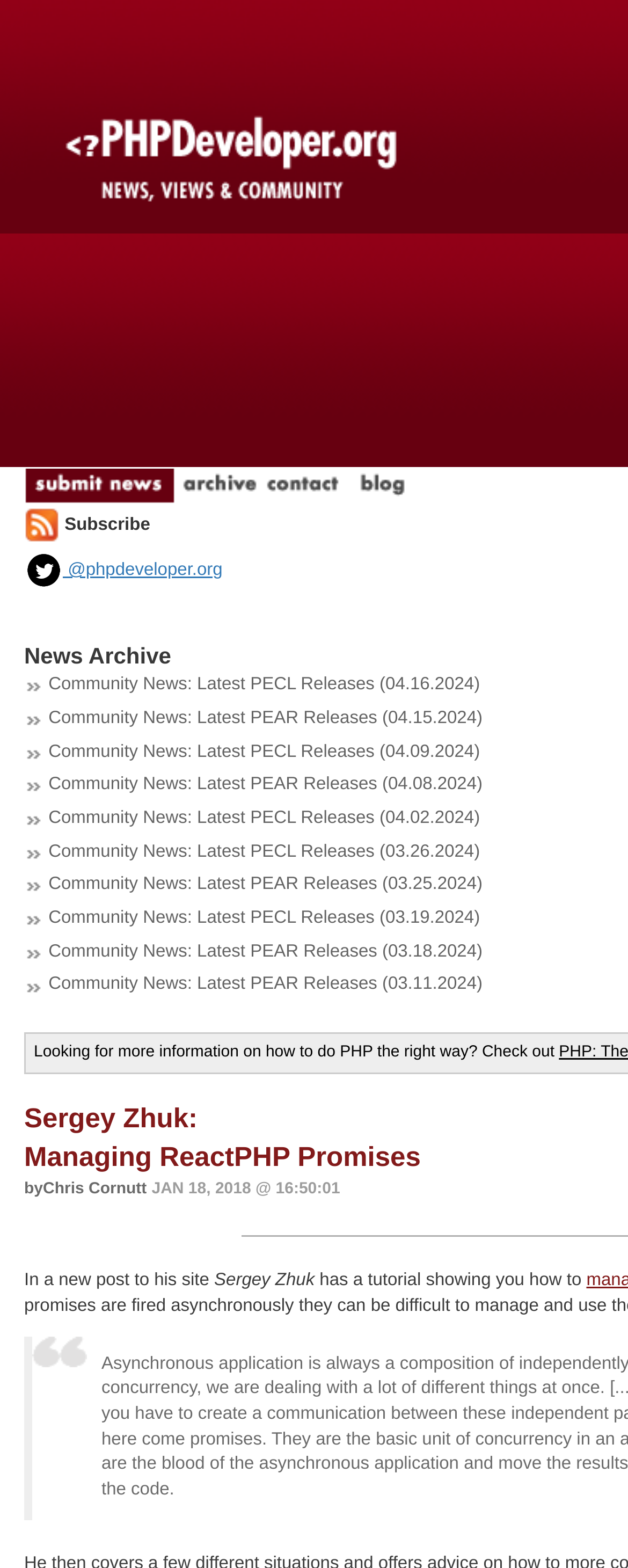Can you identify the bounding box coordinates of the clickable region needed to carry out this instruction: 'Check out the community news'? The coordinates should be four float numbers within the range of 0 to 1, stated as [left, top, right, bottom].

[0.038, 0.41, 0.273, 0.427]